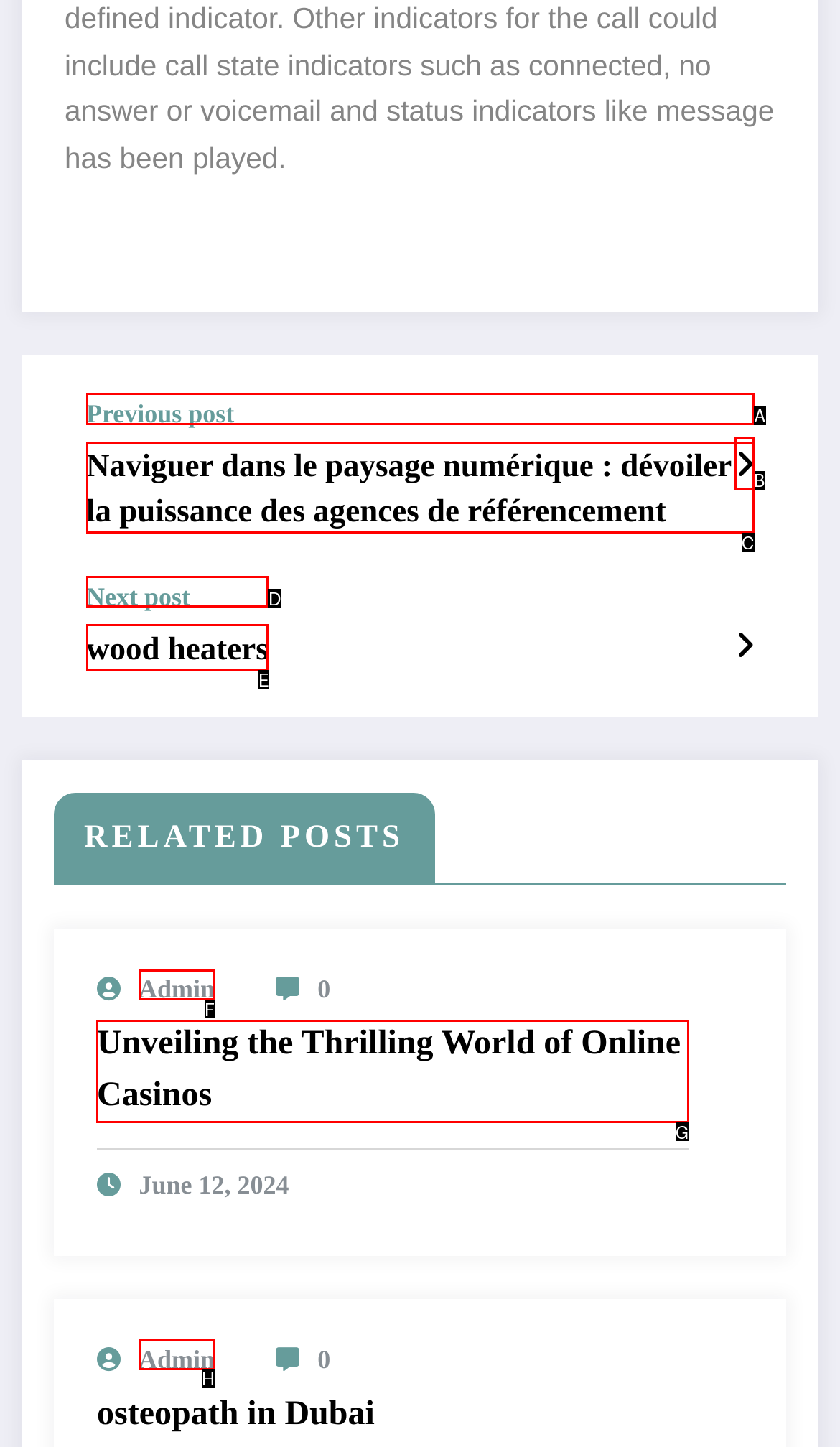Given the task: Click on the 'Unveiling the Thrilling World of Online Casinos' link, tell me which HTML element to click on.
Answer with the letter of the correct option from the given choices.

G